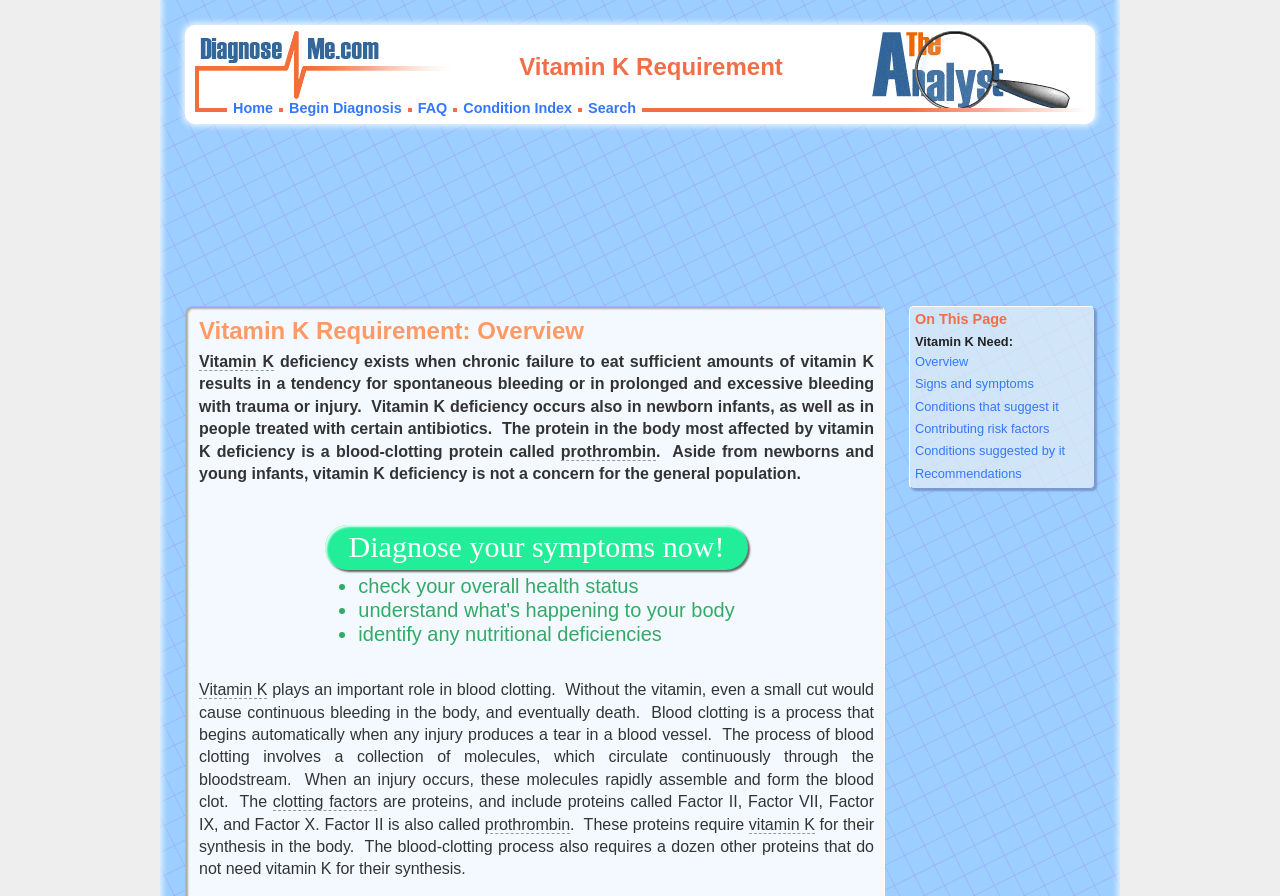Generate a thorough caption that explains the contents of the webpage.

The webpage is about Vitamin K Requirement, providing comprehensive information on the topic. At the top, there is a heading "Vitamin K Requirement" followed by a row of links, including "Home", "Begin Diagnosis", "FAQ", "Condition Index", and "Search". 

Below the links, there is an advertisement iframe. 

The main content of the webpage starts with a heading "Vitamin K Requirement: Overview" followed by a link to "Vitamin K". The text explains that Vitamin K deficiency exists when there is a chronic failure to eat sufficient amounts of Vitamin K, resulting in spontaneous bleeding or prolonged bleeding with trauma or injury. It also mentions that Vitamin K deficiency occurs in newborn infants and people treated with certain antibiotics.

The text continues to explain that the protein in the body most affected by Vitamin K deficiency is a blood-clotting protein called prothrombin. There is a link to "prothrombin" and a call-to-action link "Diagnose your symptoms now!".

Below, there is a list of three points, marked with bullet points, which suggest checking overall health status and identifying any nutritional deficiencies.

The webpage then delves deeper into the role of Vitamin K in blood clotting, explaining that it plays an important role in the process and that without it, even a small cut would cause continuous bleeding. The text mentions clotting factors, including proteins like Factor II, Factor VII, Factor IX, and Factor X, which require Vitamin K for their synthesis.

On the right side of the webpage, there is a section headed "On This Page" with links to different sections, including "Overview", "Signs and symptoms", "Conditions that suggest it", "Contributing risk factors", "Conditions suggested by it", and "Recommendations".